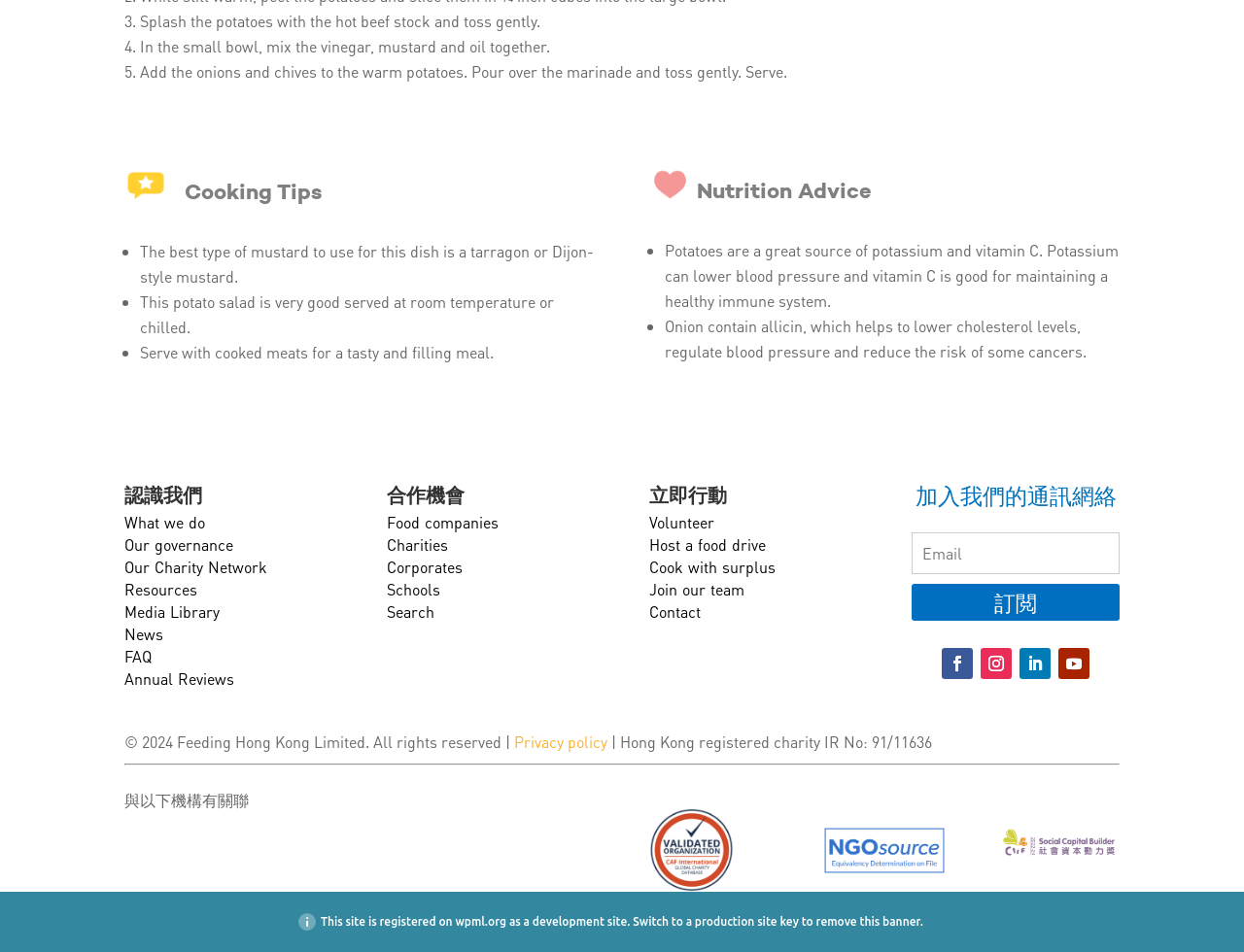Respond with a single word or phrase to the following question: What is the organization's registered charity number?

IR No: 91/11636